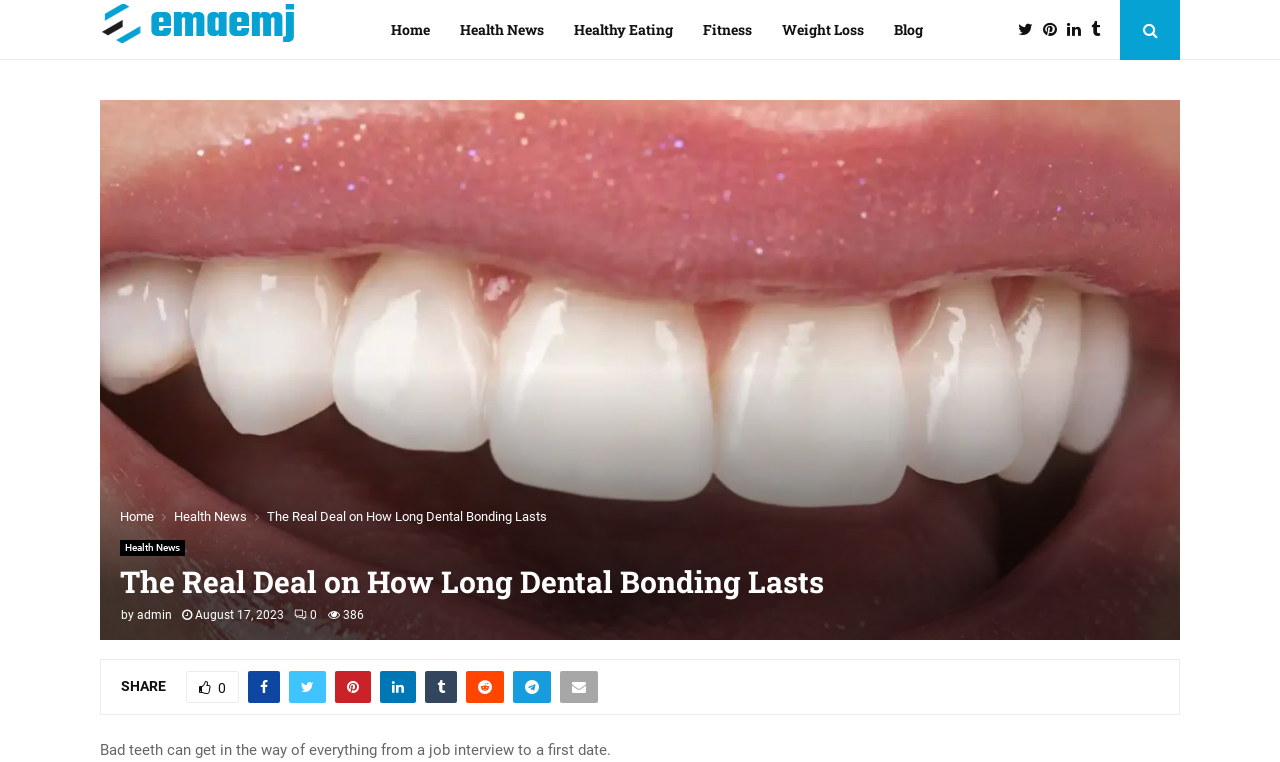Answer the question using only a single word or phrase: 
What is the name of the website?

Ema Emj